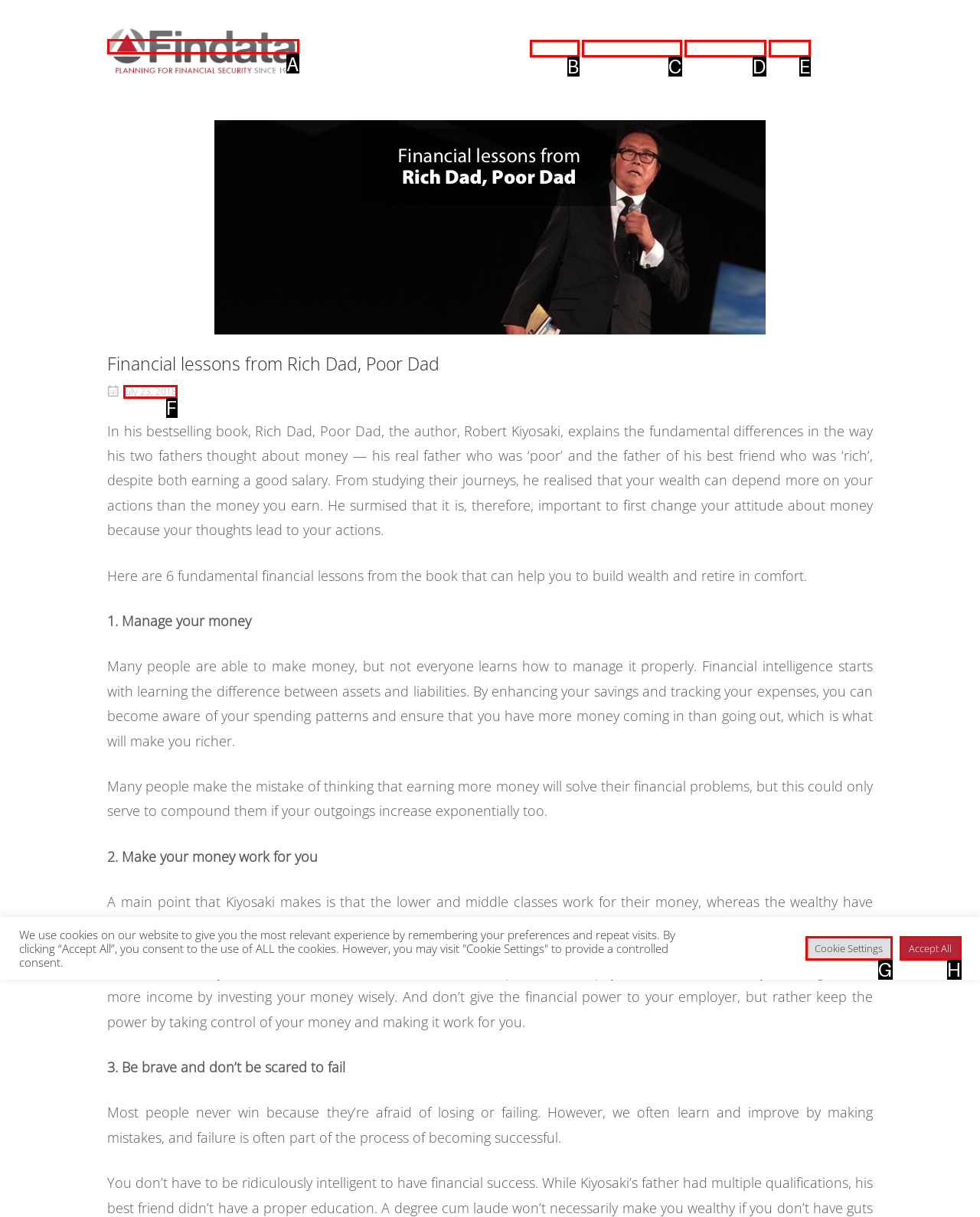Determine which option aligns with the description: Blog. Provide the letter of the chosen option directly.

E